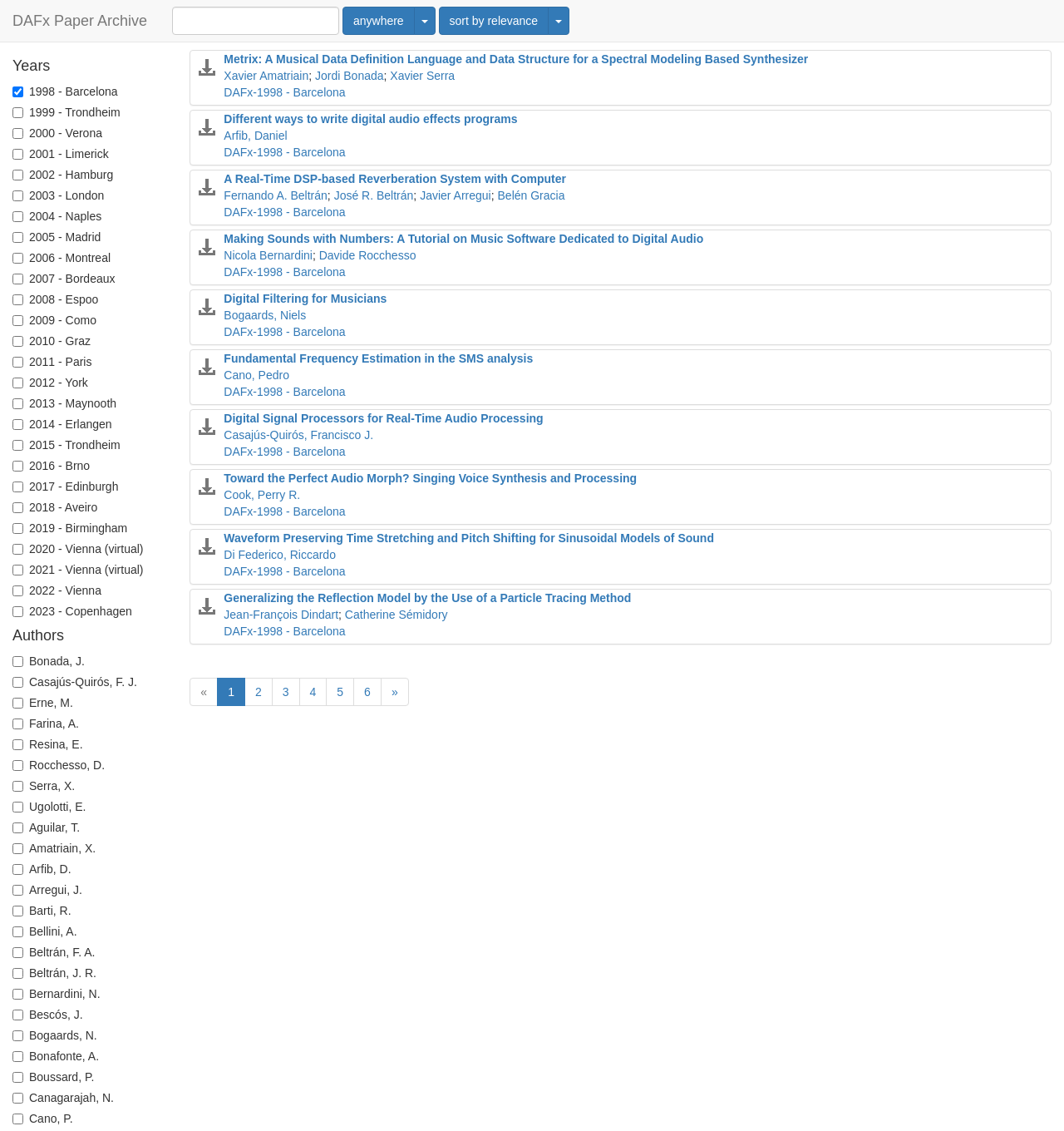Identify the bounding box coordinates of the clickable region to carry out the given instruction: "Download a paper".

[0.187, 0.052, 0.203, 0.067]